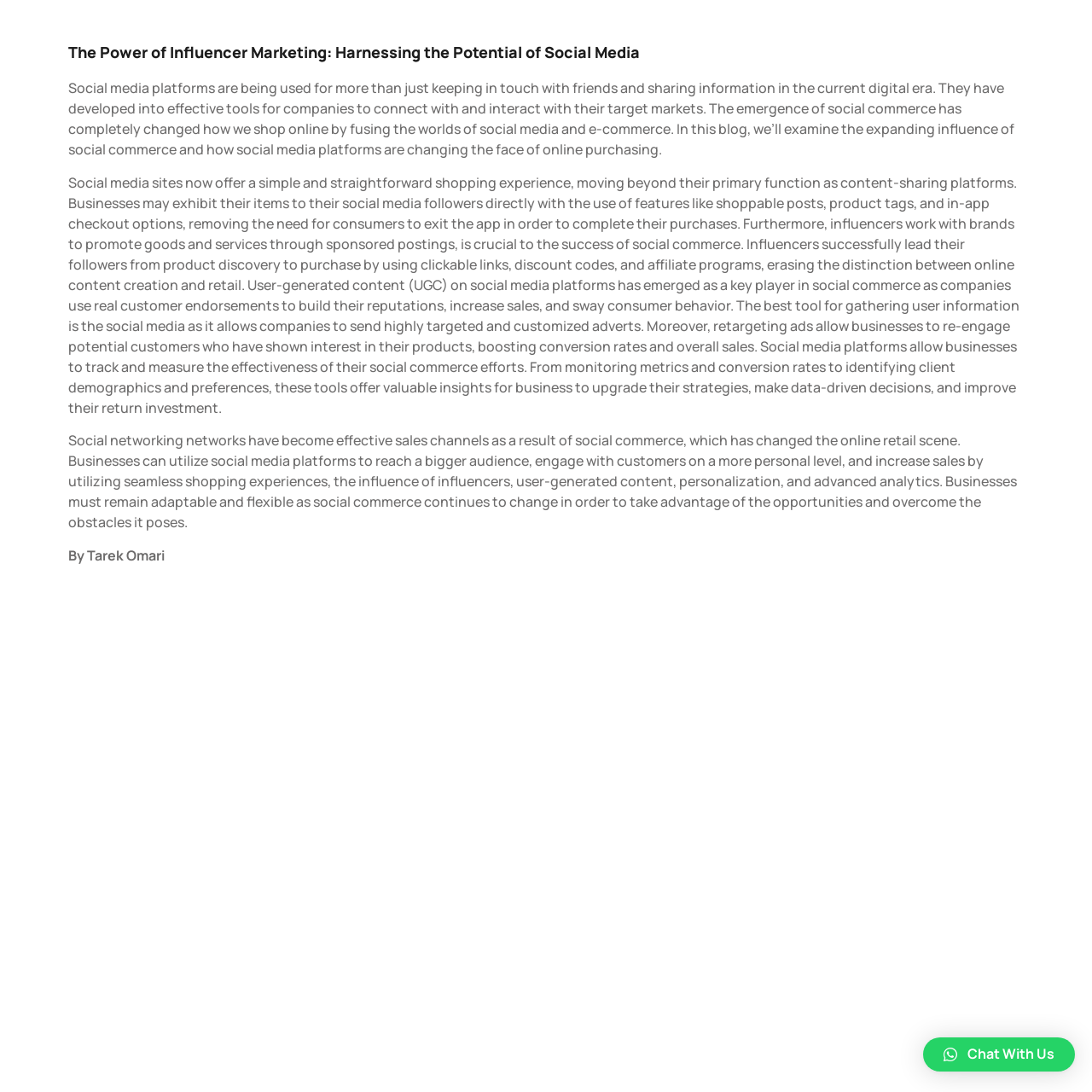Provide a brief response to the question using a single word or phrase: 
What is the role of influencers in social commerce?

Promote goods and services